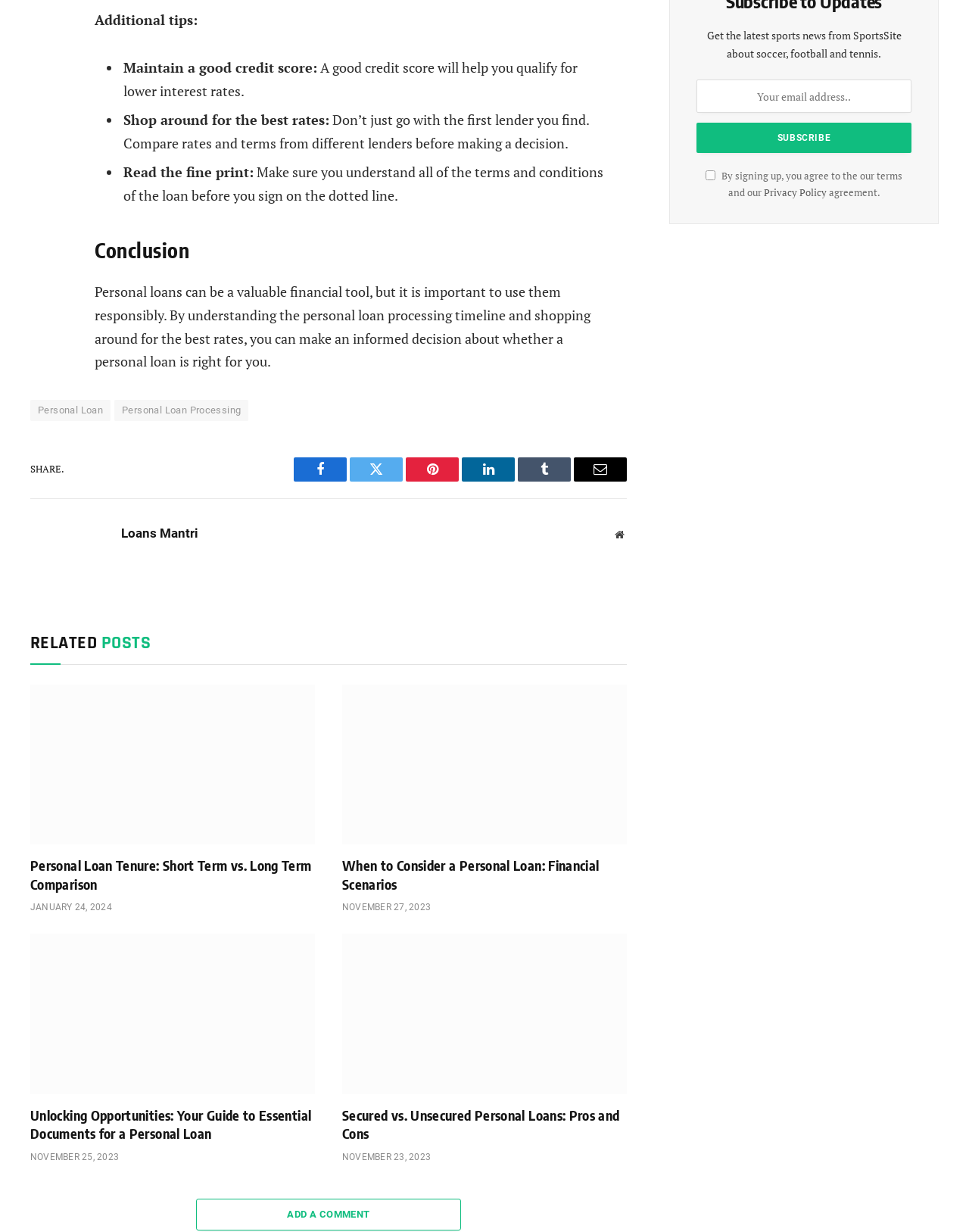Locate the bounding box coordinates of the element you need to click to accomplish the task described by this instruction: "Read 'Personal Loan Tenure: Short Term vs. Long Term Comparison'".

[0.031, 0.695, 0.325, 0.725]